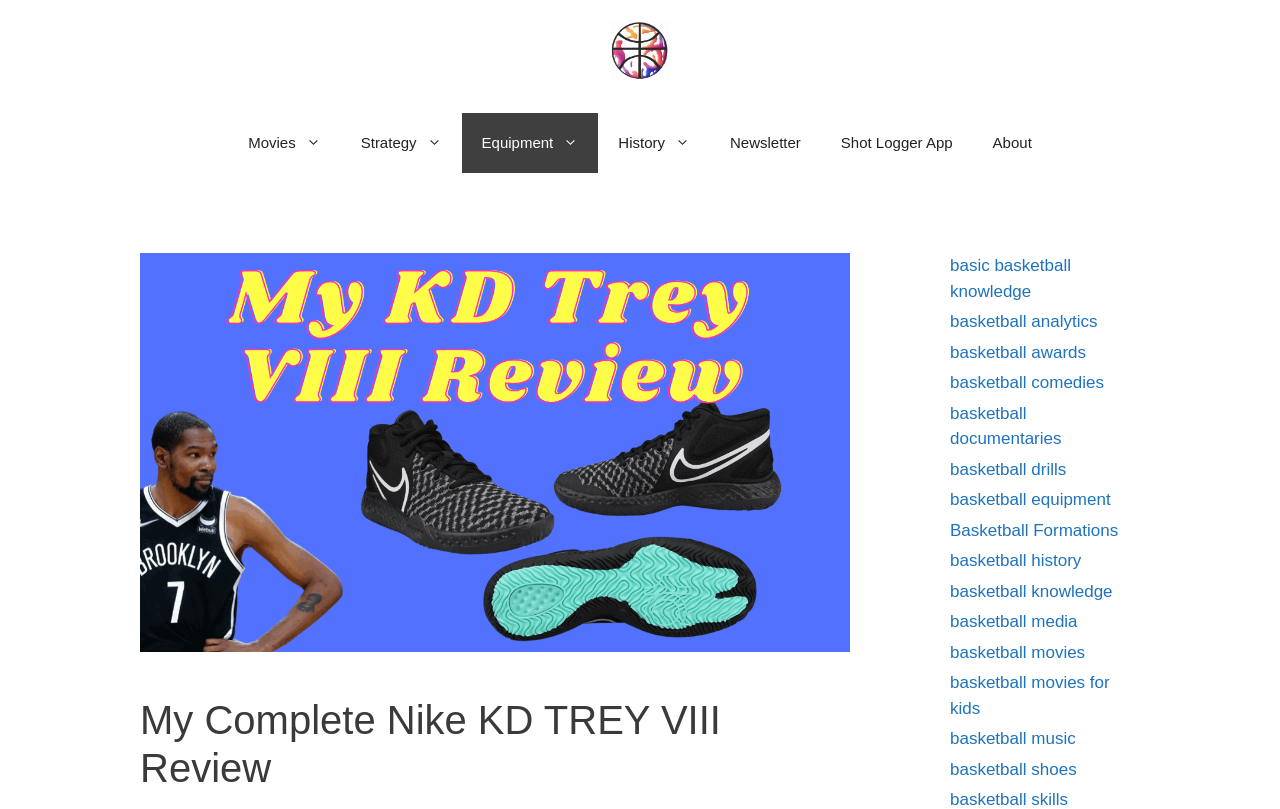Please determine the bounding box coordinates of the section I need to click to accomplish this instruction: "Navigate to the Equipment page".

[0.361, 0.14, 0.467, 0.214]